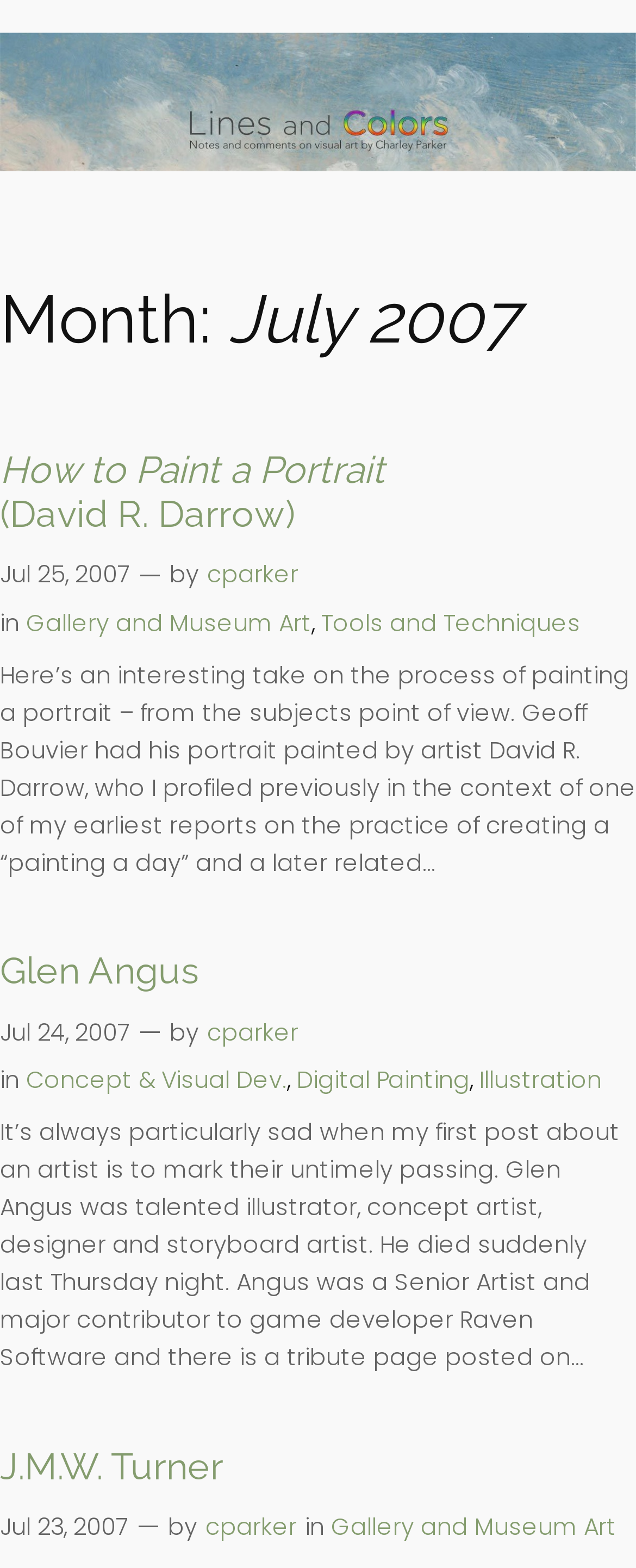Identify the bounding box coordinates for the UI element described as: "Sitemap".

None